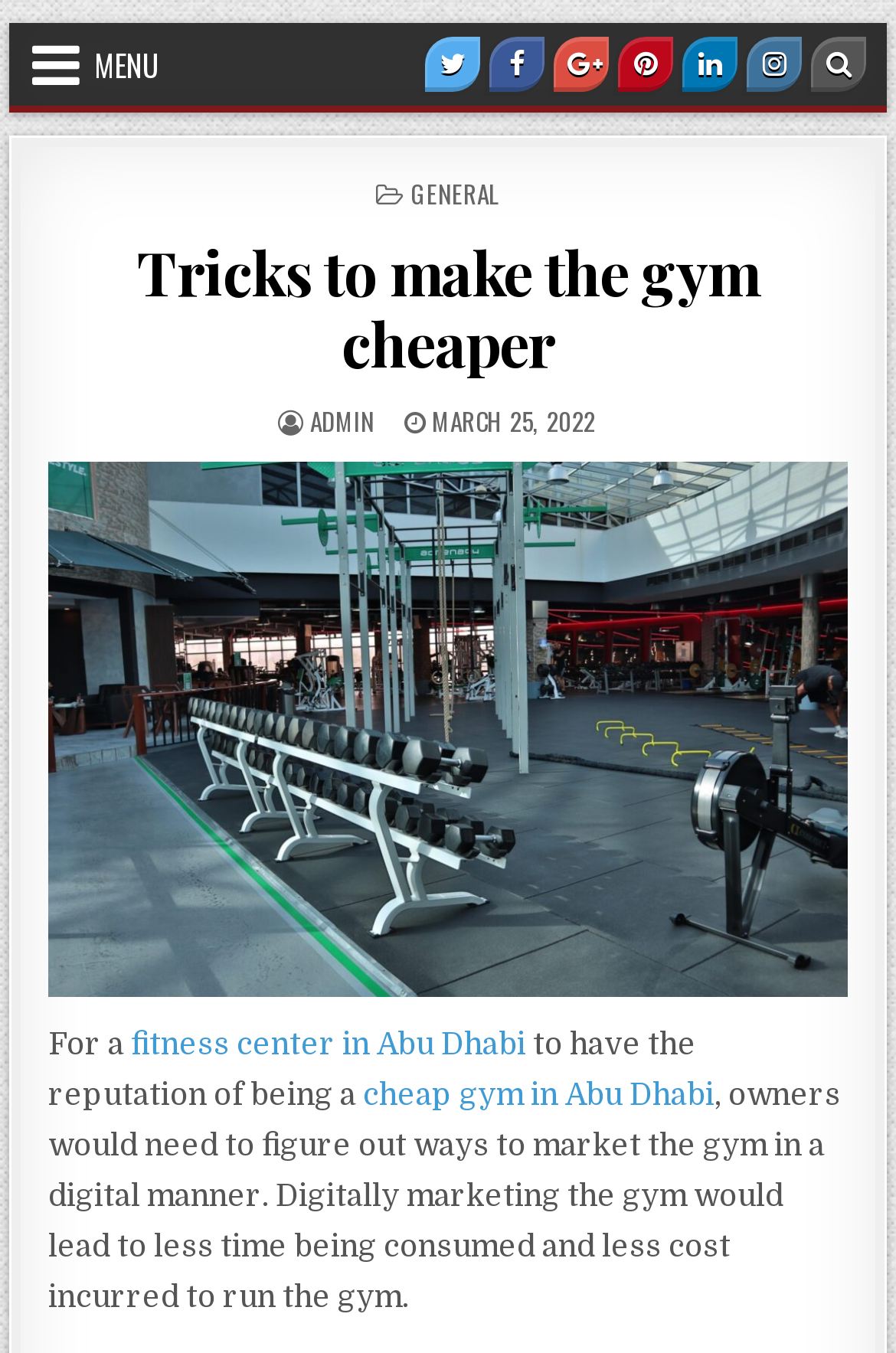Find the bounding box coordinates for the HTML element described as: "Pinterest". The coordinates should consist of four float values between 0 and 1, i.e., [left, top, right, bottom].

[0.69, 0.027, 0.752, 0.068]